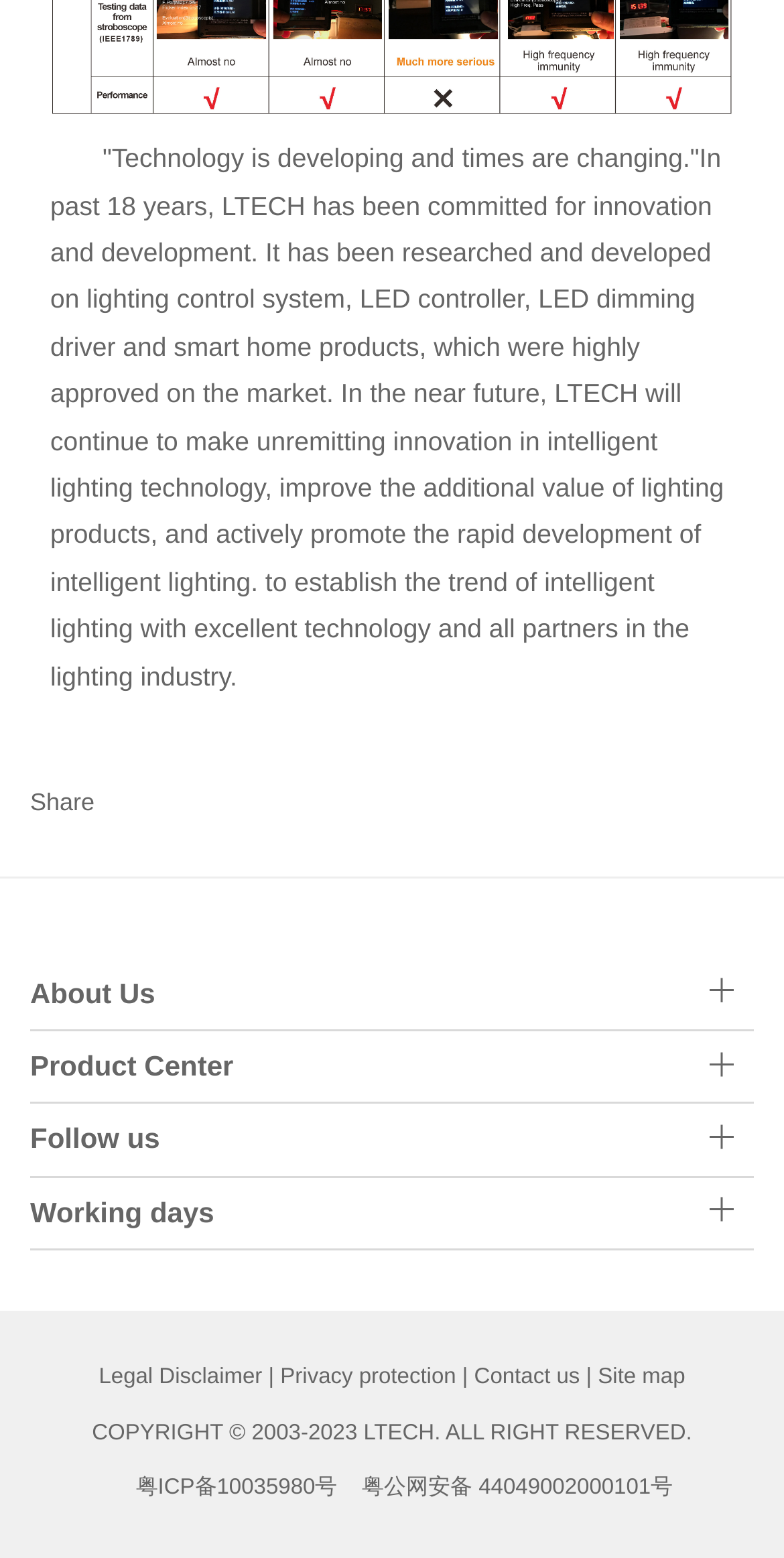Respond to the question below with a concise word or phrase:
What is the orientation of the separator element?

Horizontal